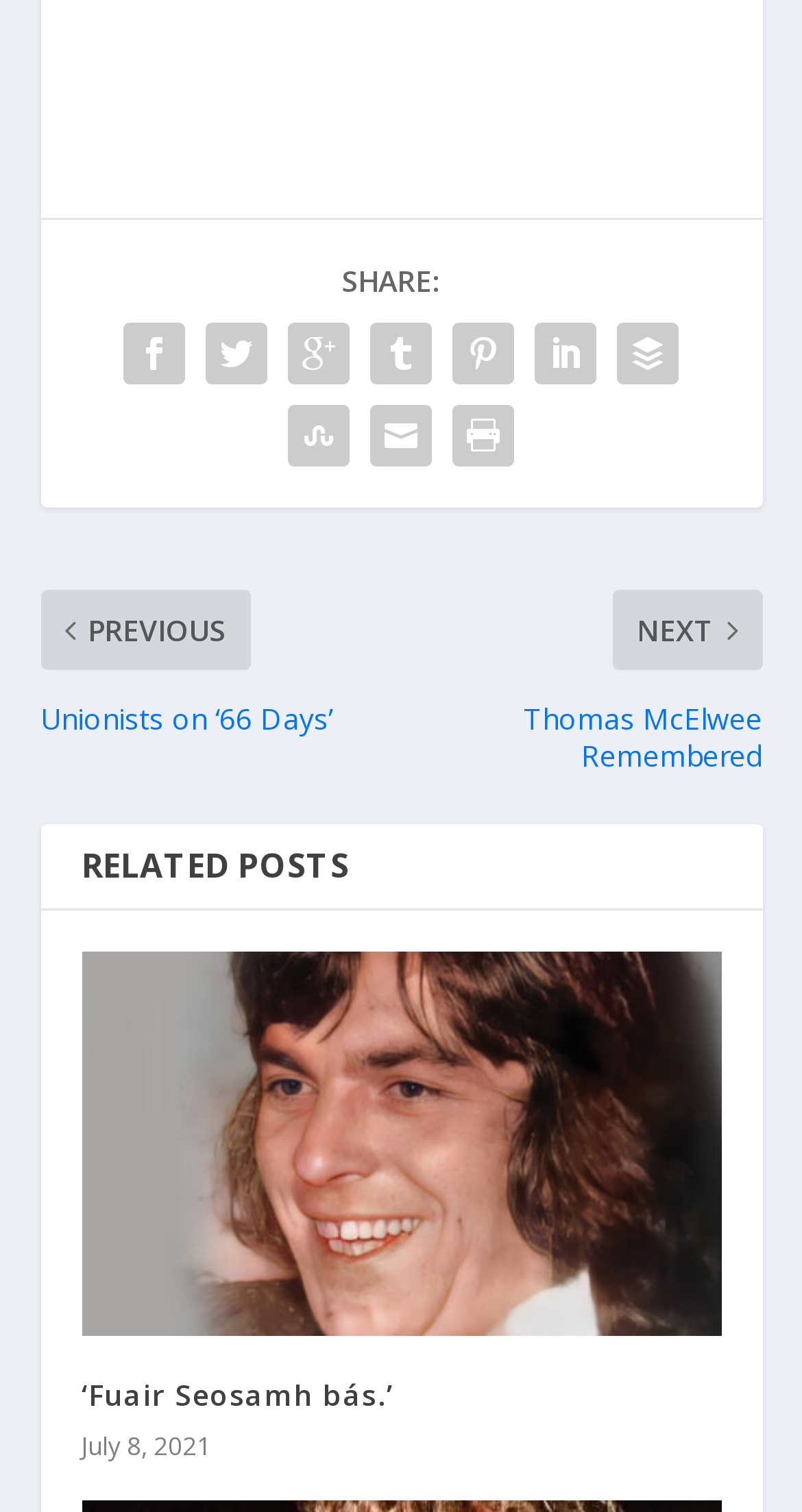Could you find the bounding box coordinates of the clickable area to complete this instruction: "Share on social media"?

[0.426, 0.173, 0.549, 0.199]